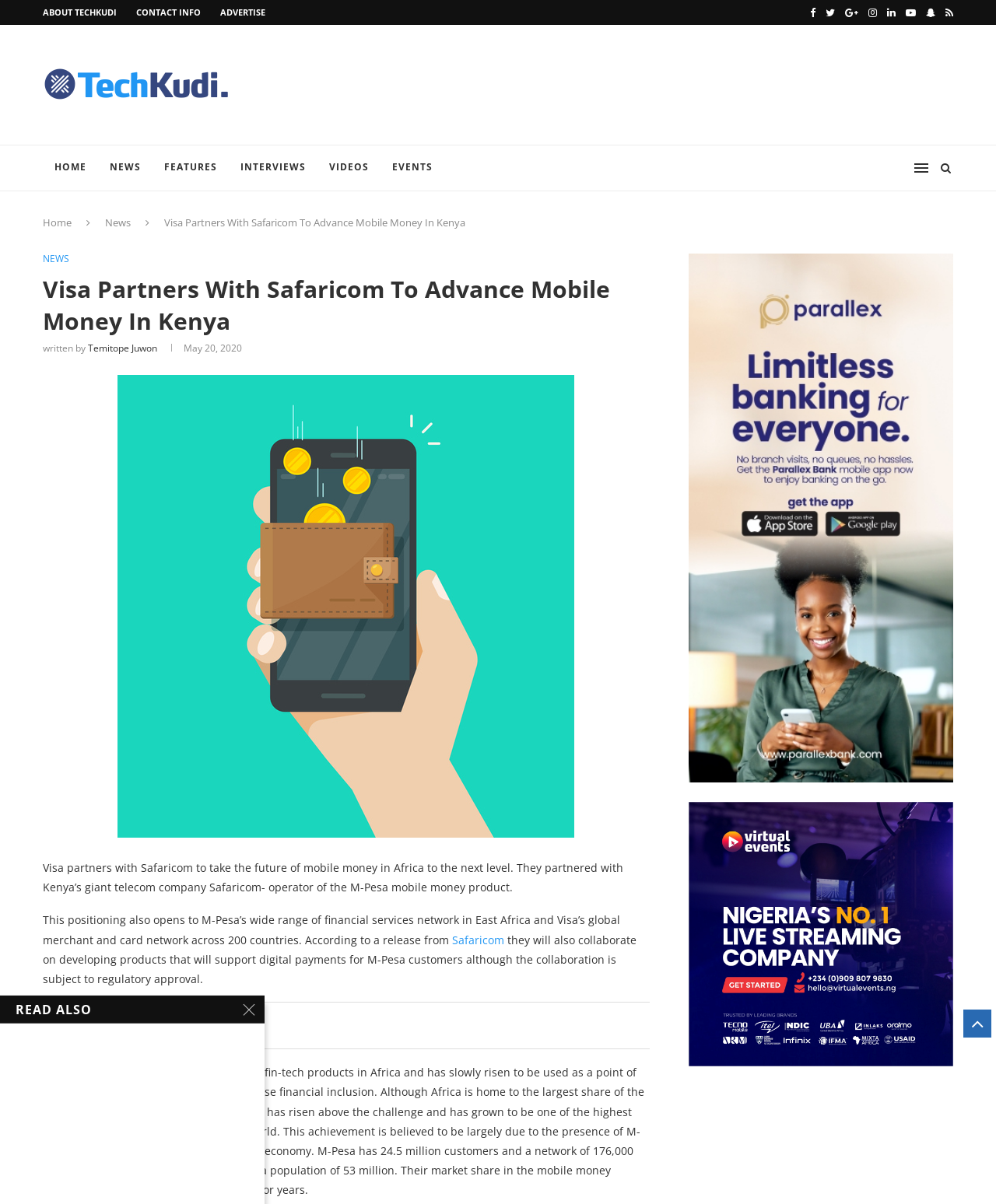Determine the bounding box of the UI component based on this description: "Home". The bounding box coordinates should be four float values between 0 and 1, i.e., [left, top, right, bottom].

[0.043, 0.12, 0.098, 0.159]